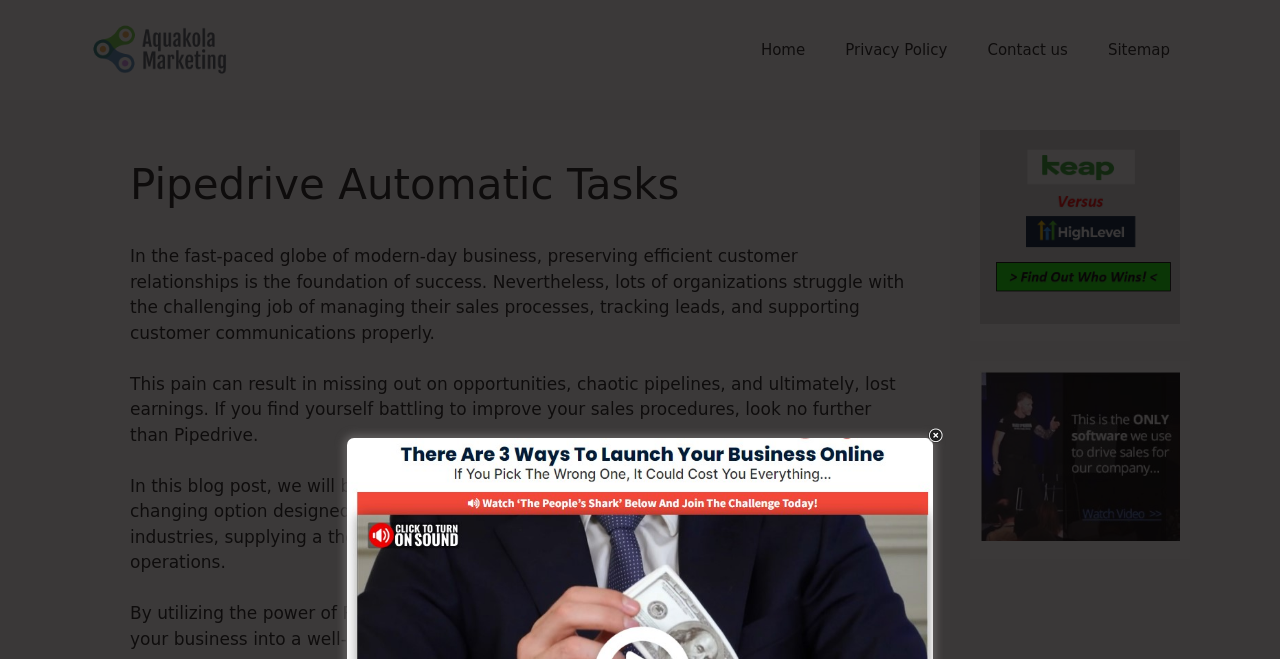Identify the bounding box coordinates for the UI element that matches this description: "Home".

[0.579, 0.03, 0.645, 0.121]